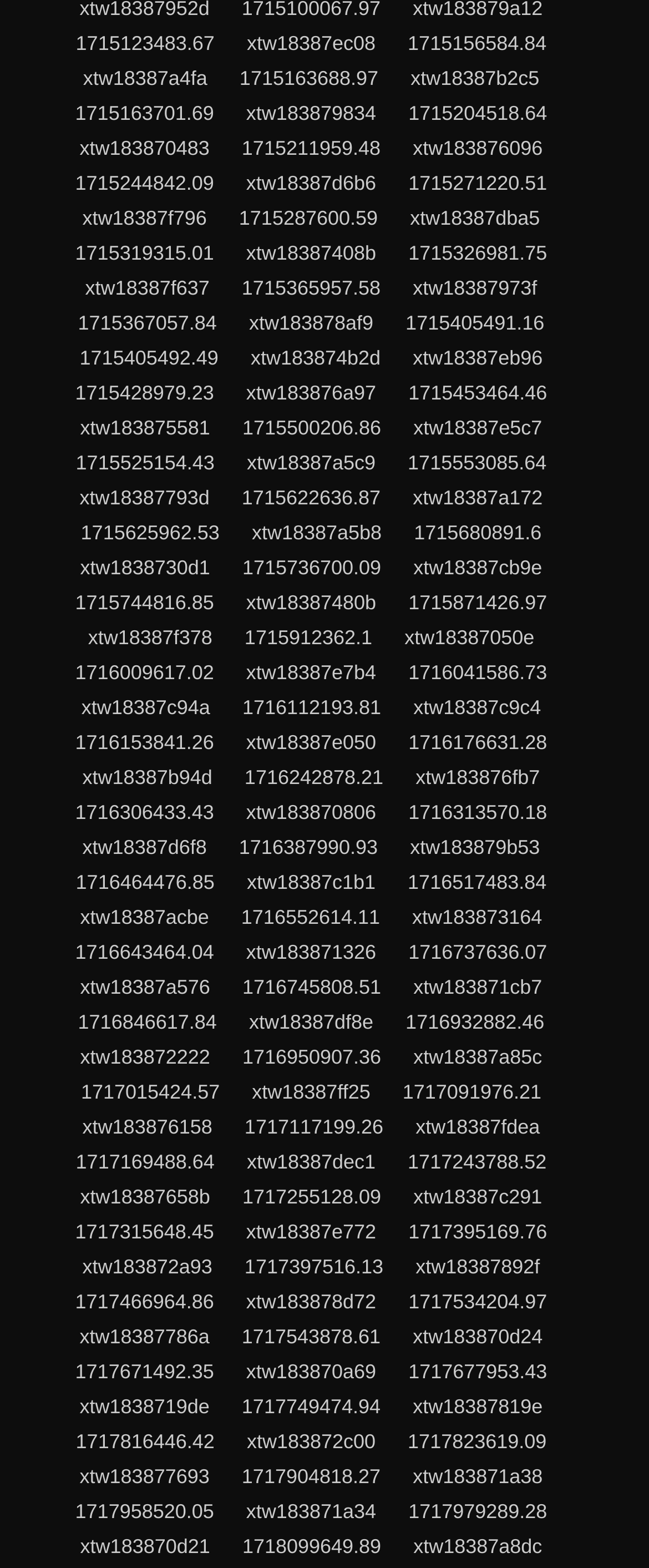Are there any links at the bottom of the webpage?
Provide a short answer using one word or a brief phrase based on the image.

Yes